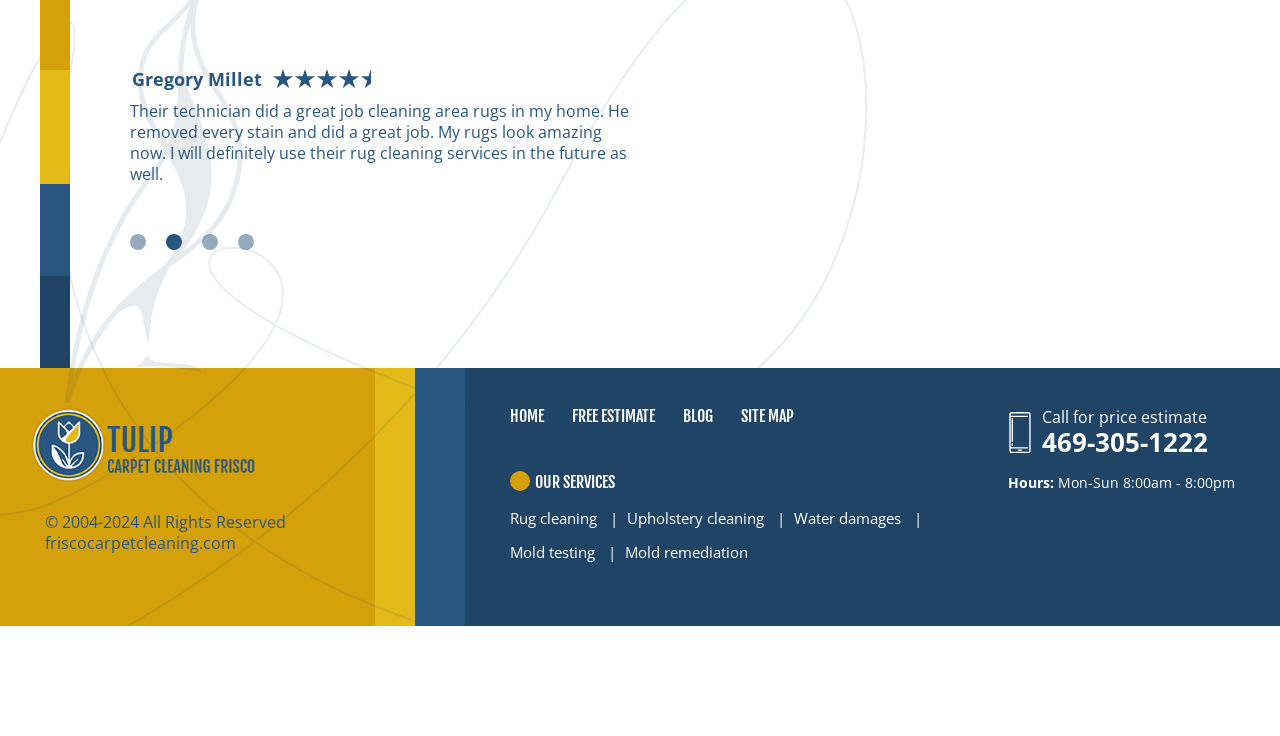Extract the bounding box coordinates of the UI element described: "Mold testing". Provide the coordinates in the format [left, top, right, bottom] with values ranging from 0 to 1.

[0.398, 0.737, 0.465, 0.764]